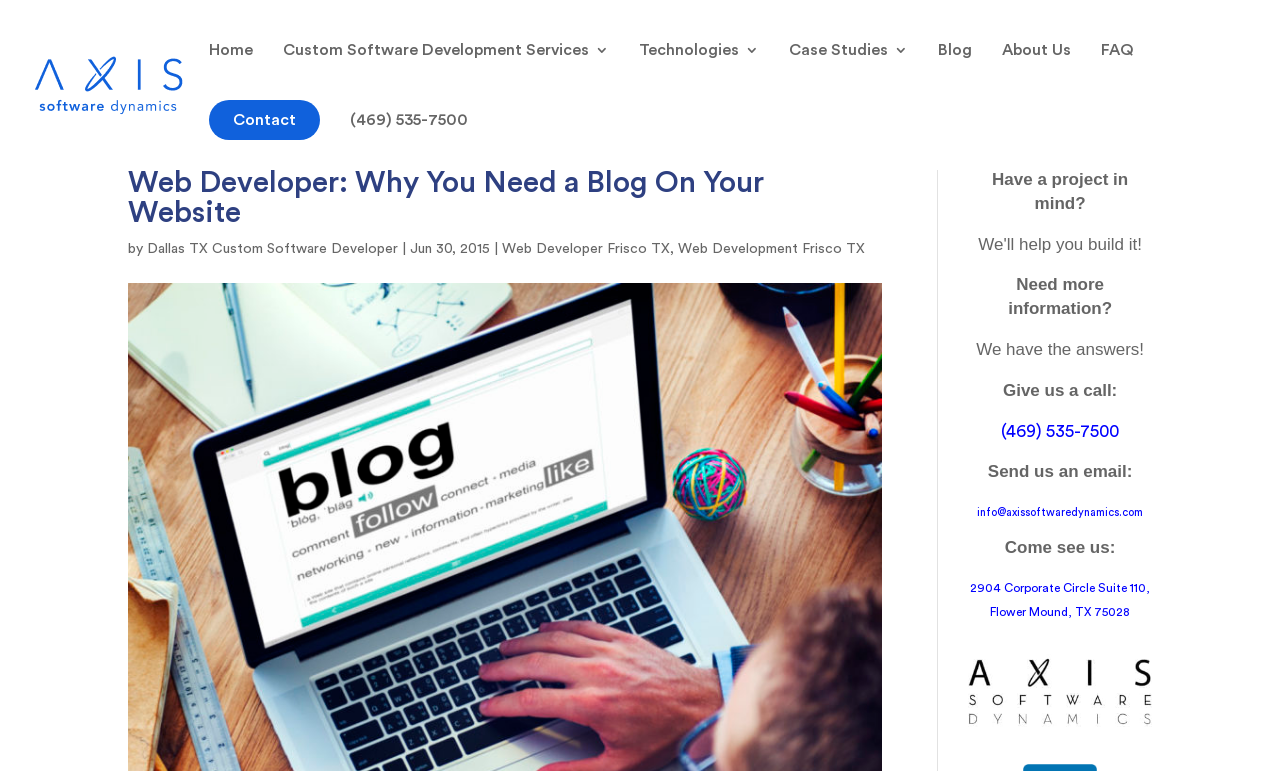Locate the bounding box coordinates of the element I should click to achieve the following instruction: "Read the blog".

[0.733, 0.052, 0.759, 0.13]